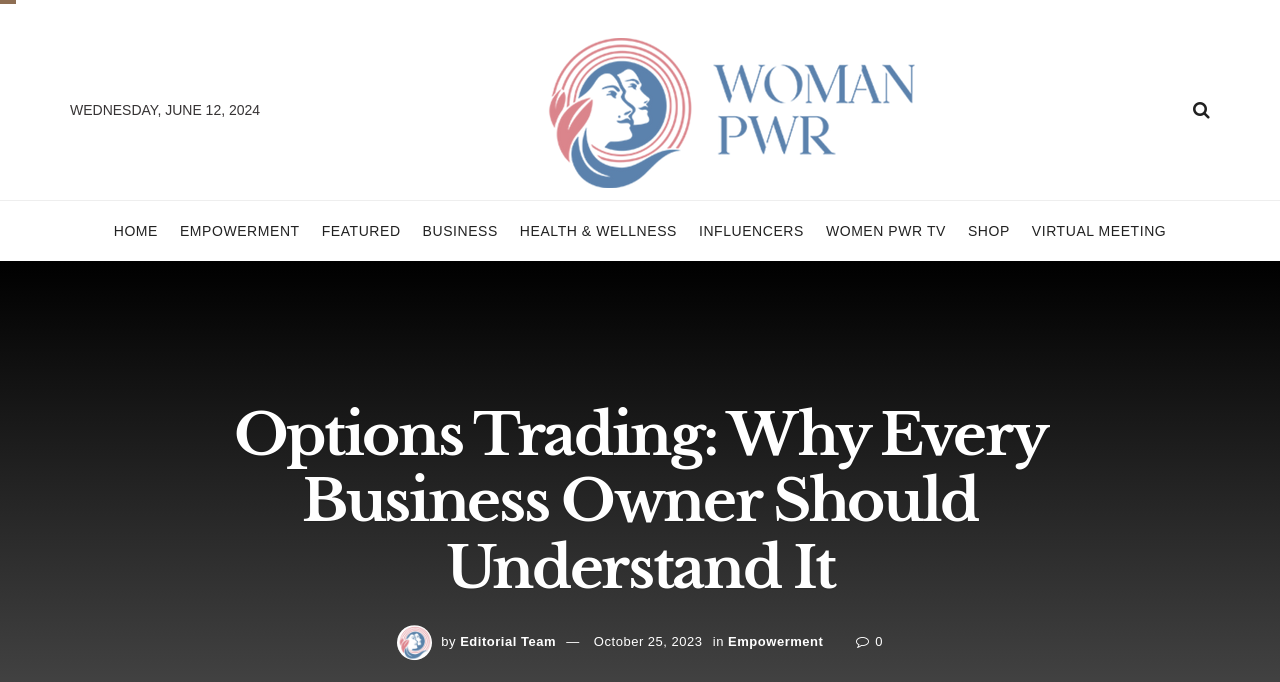Kindly determine the bounding box coordinates of the area that needs to be clicked to fulfill this instruction: "click HOME".

[0.089, 0.295, 0.123, 0.383]